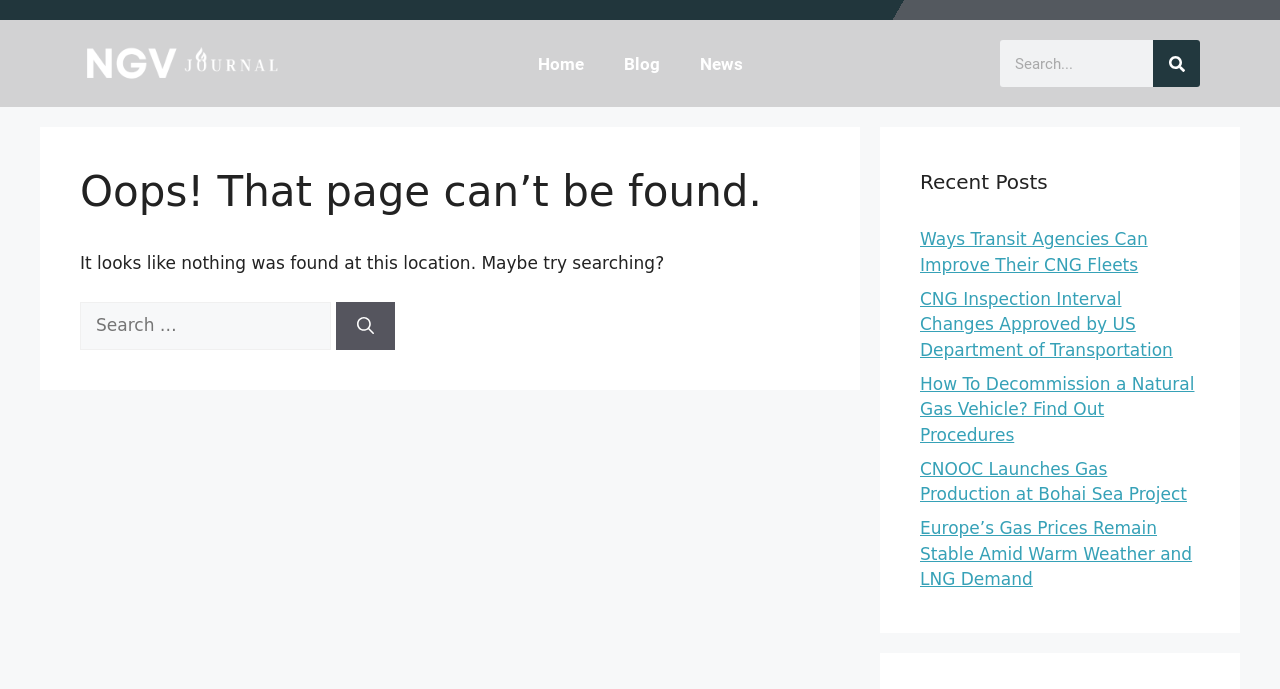Please find and generate the text of the main heading on the webpage.

Oops! That page can’t be found.